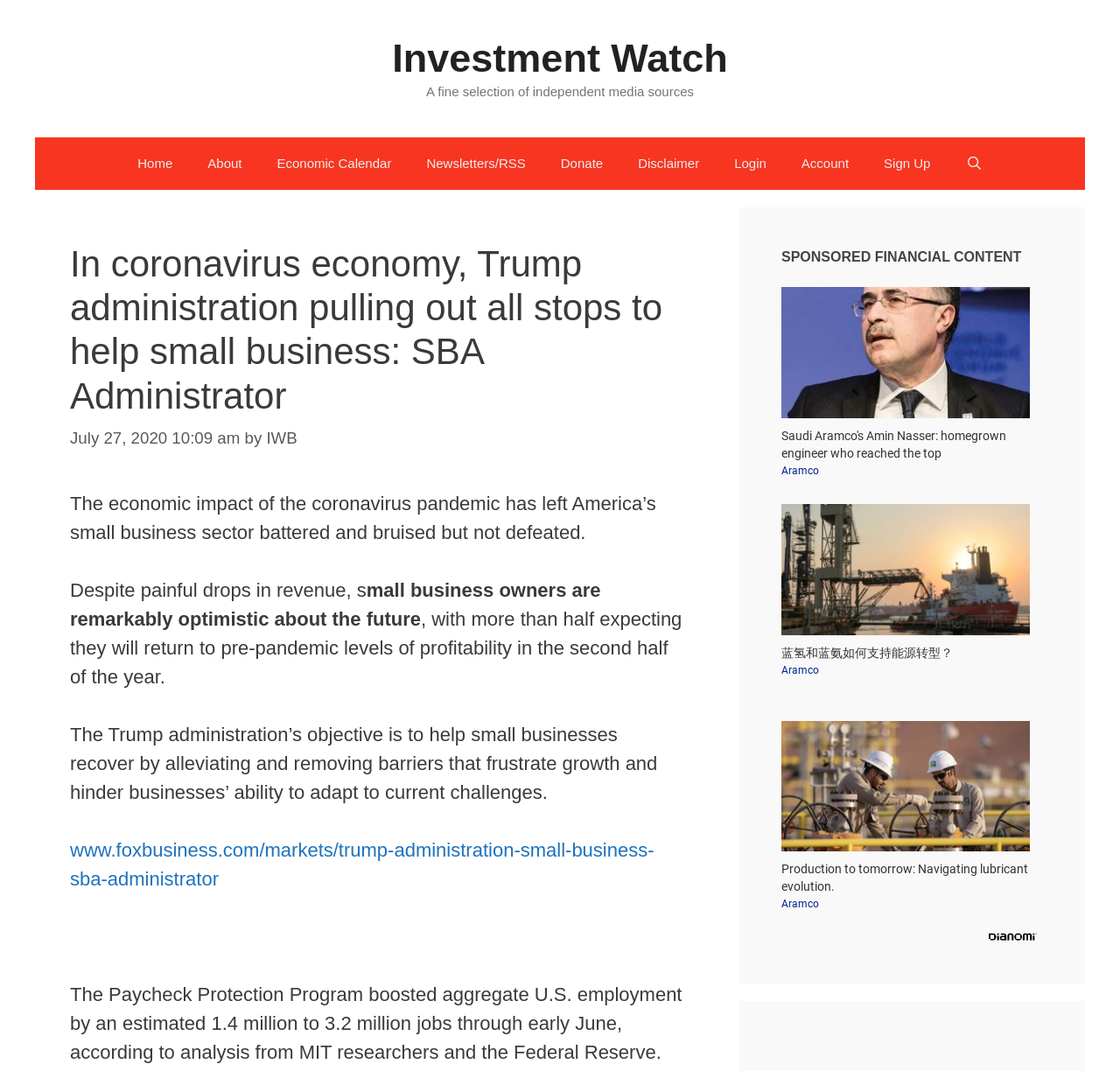Extract the bounding box coordinates for the HTML element that matches this description: "aria-label="Open Search Bar"". The coordinates should be four float numbers between 0 and 1, i.e., [left, top, right, bottom].

[0.846, 0.126, 0.893, 0.175]